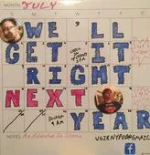Analyze the image and describe all key details you can observe.

The image features a colorful hand-drawn calendar for July, prominently displaying the phrase "WE'LL GET IT RIGHT NEXT YEAR" in bold, blue letters across several boxes. The calendar includes small photos of two individuals, likely comedians or speakers, positioned near the phrase. The overall aesthetic is playful and informal, suggesting it could be part of a humorous or light-hearted promotion for an upcoming event. Below the calendar, there are details for an event scheduled on "December 9 PM," aligning with the theme of future planning and positivity about improvement for the year ahead. The sides include doodles and notes, enhancing the personal and creative touch of the calendar. Also featured is a social media handle encouraging viewers to follow for updates, reinforcing the interactive aspect of the event's promotion.